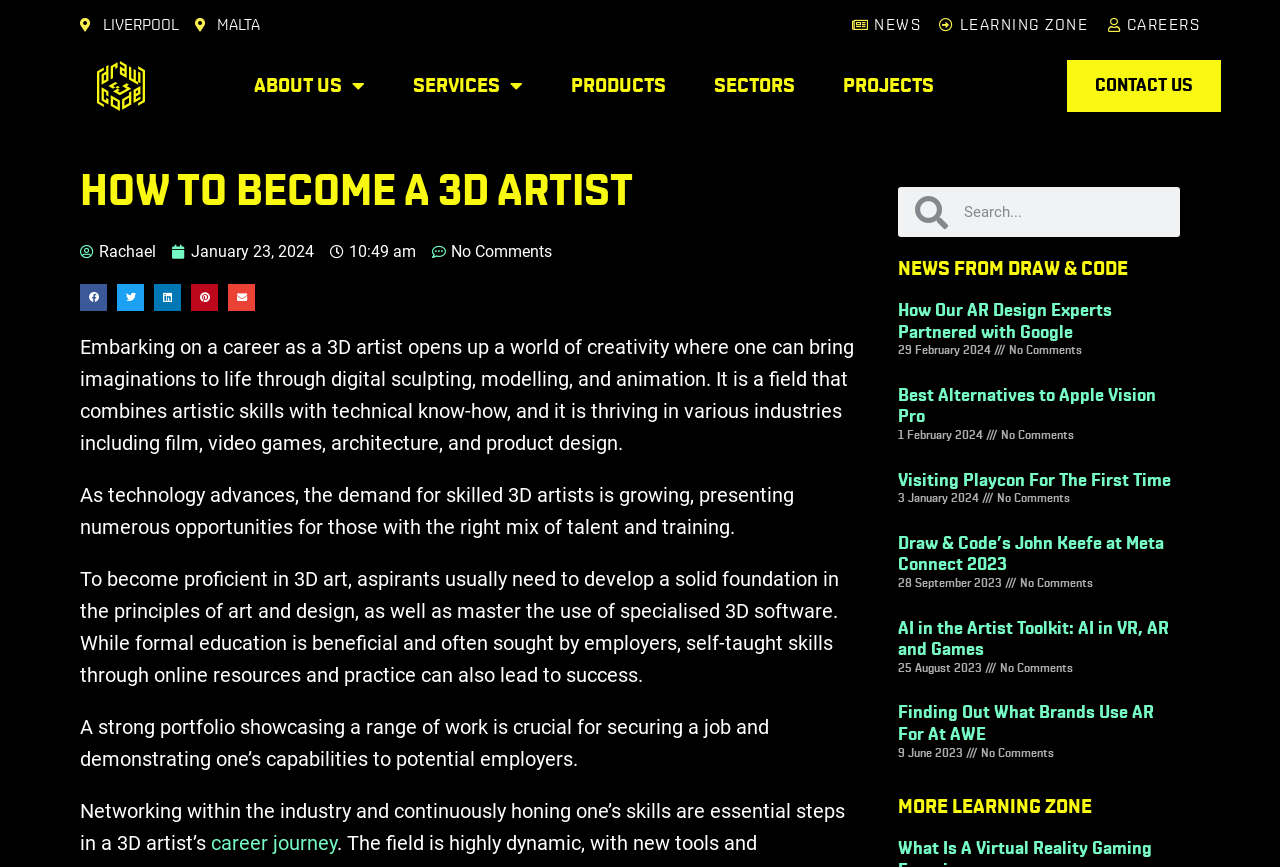What is the purpose of a strong portfolio for a 3D artist? Refer to the image and provide a one-word or short phrase answer.

To showcase skills and versatility